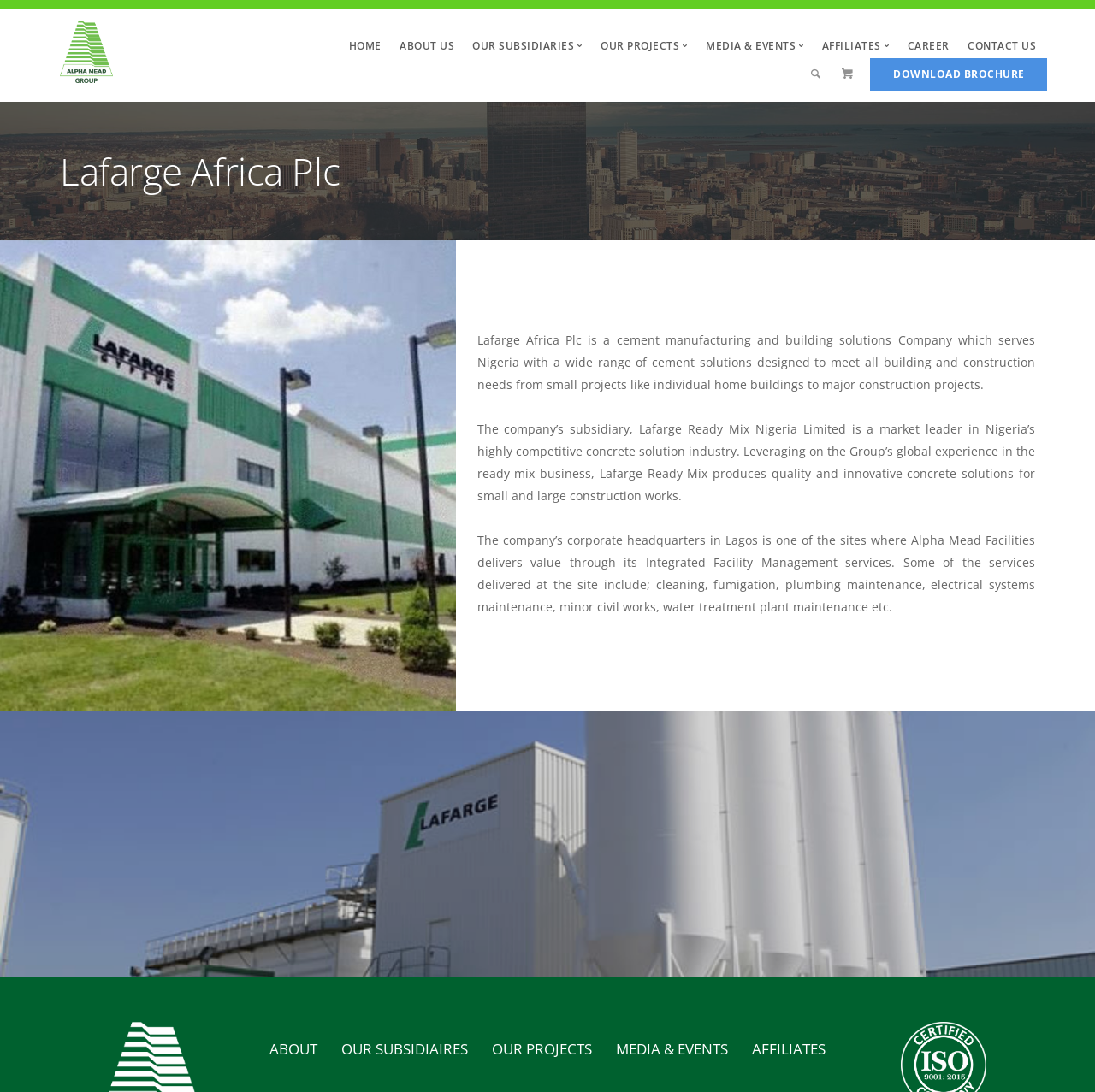Please identify the coordinates of the bounding box that should be clicked to fulfill this instruction: "Search for something".

[0.266, 0.02, 0.734, 0.051]